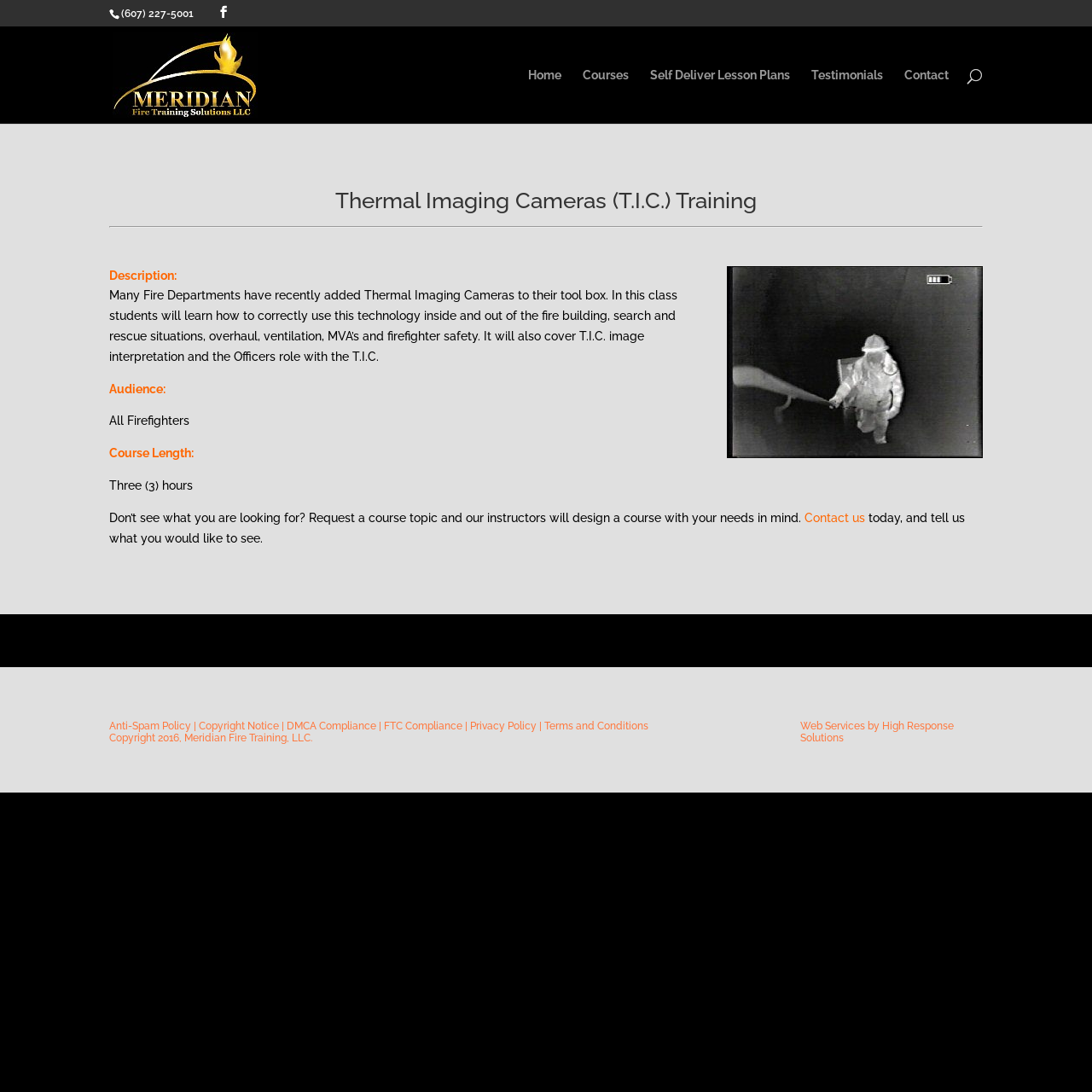Identify the bounding box coordinates for the UI element mentioned here: "name="s" placeholder="Search …" title="Search for:"". Provide the coordinates as four float values between 0 and 1, i.e., [left, top, right, bottom].

[0.157, 0.024, 0.877, 0.025]